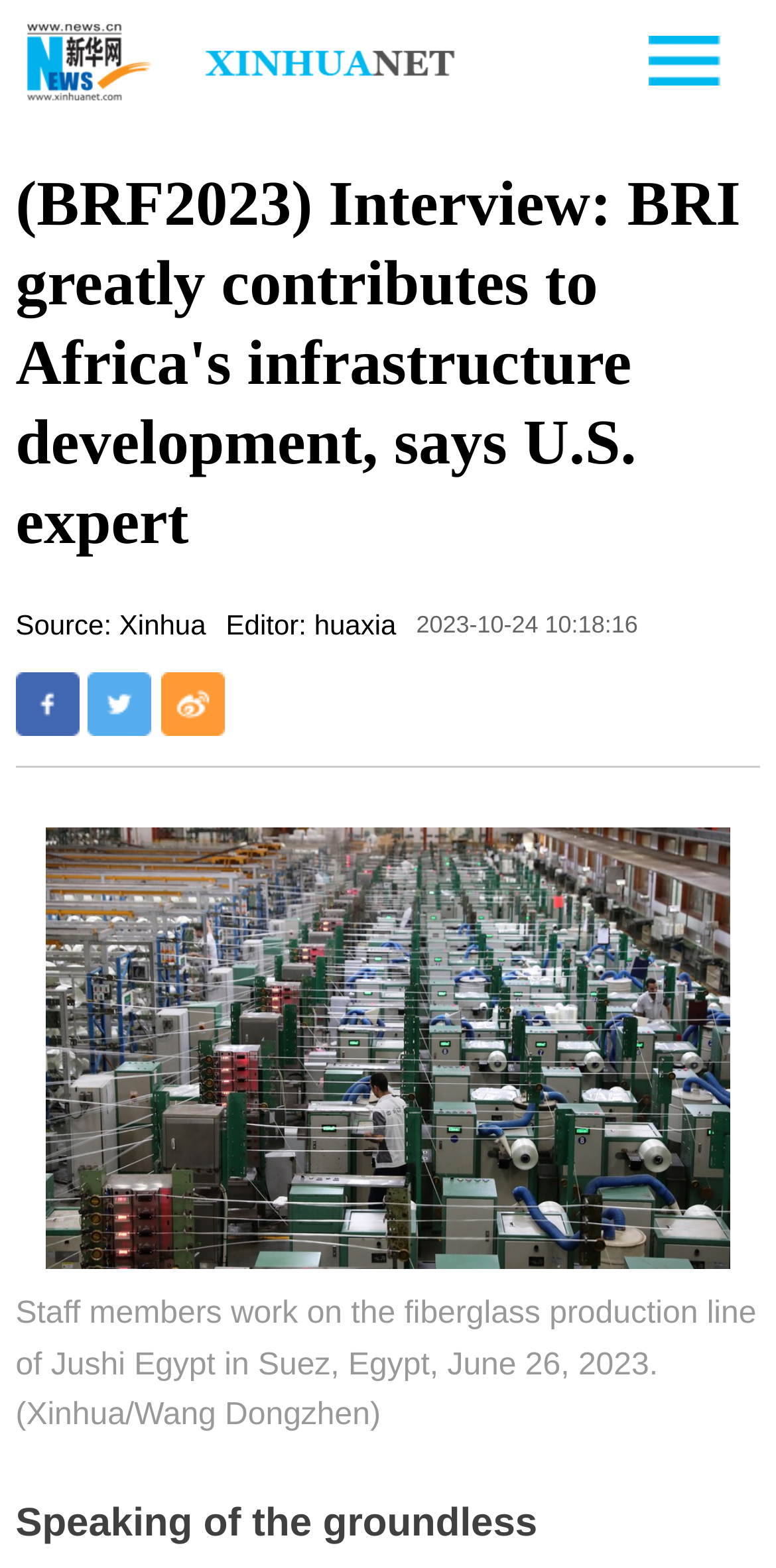What is the source of the article?
Using the image, answer in one word or phrase.

Xinhua